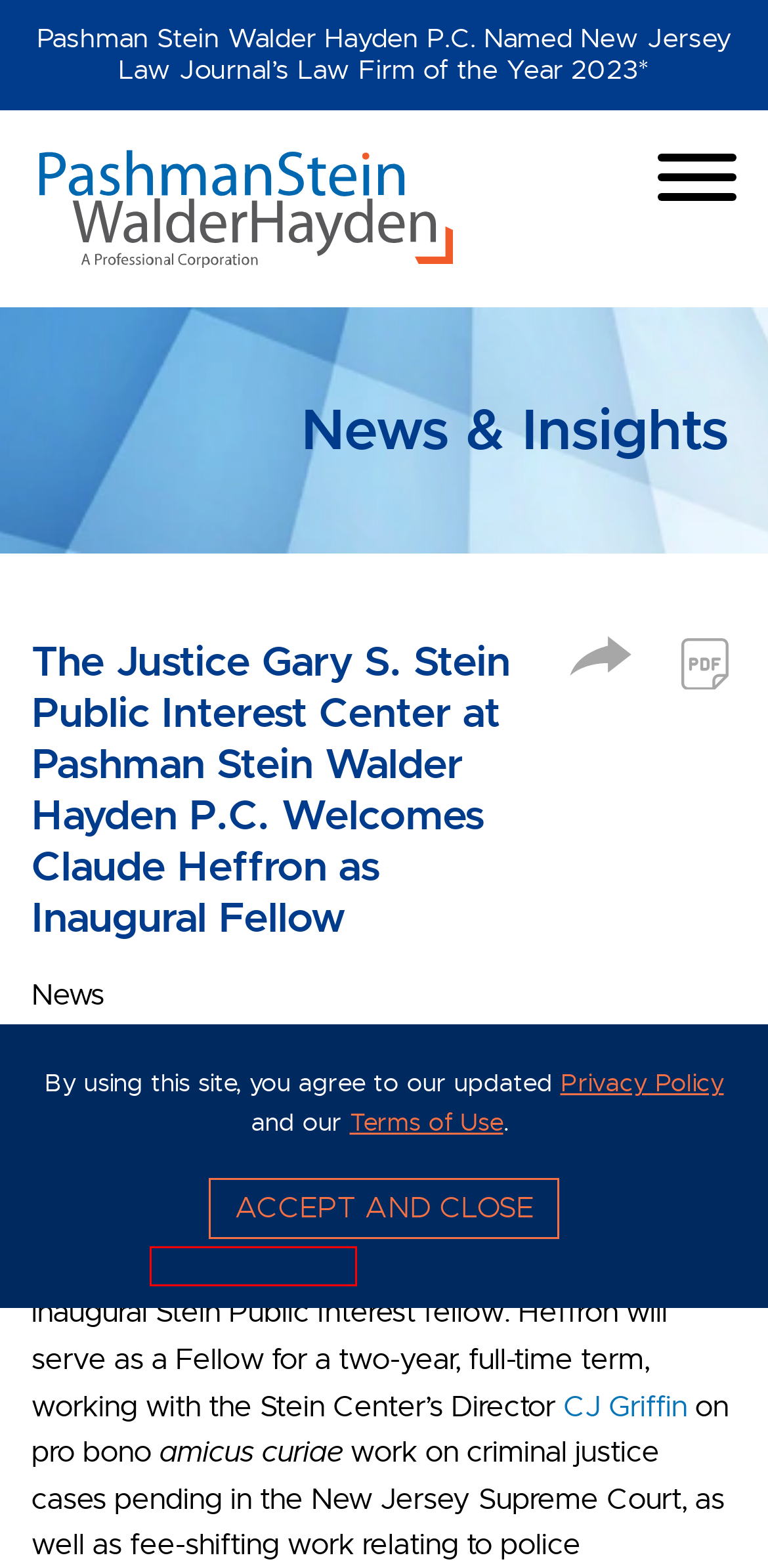Look at the screenshot of the webpage and find the element within the red bounding box. Choose the webpage description that best fits the new webpage that will appear after clicking the element. Here are the candidates:
A. CJ Griffin | Director of the Justice Gary S. Stein Public Interest Center
B. Justice Gary S. Stein Public Interest Center | Pashman Stein
C. Methodology: New Jersey Legal Awards (NJLA) 2024
D. Firmseek, Inc
E. Pashman Stein Walder Hayden – New Jersey's Leading Litigators
F. Claude Heffron
G. Michael S. Stein | Chair & Managing Partner | Pashman Stein
H. Pashman Stein Walder Hayden P.C. Named New Jersey Law Journal’s Law Firm of the Year 2023*

F